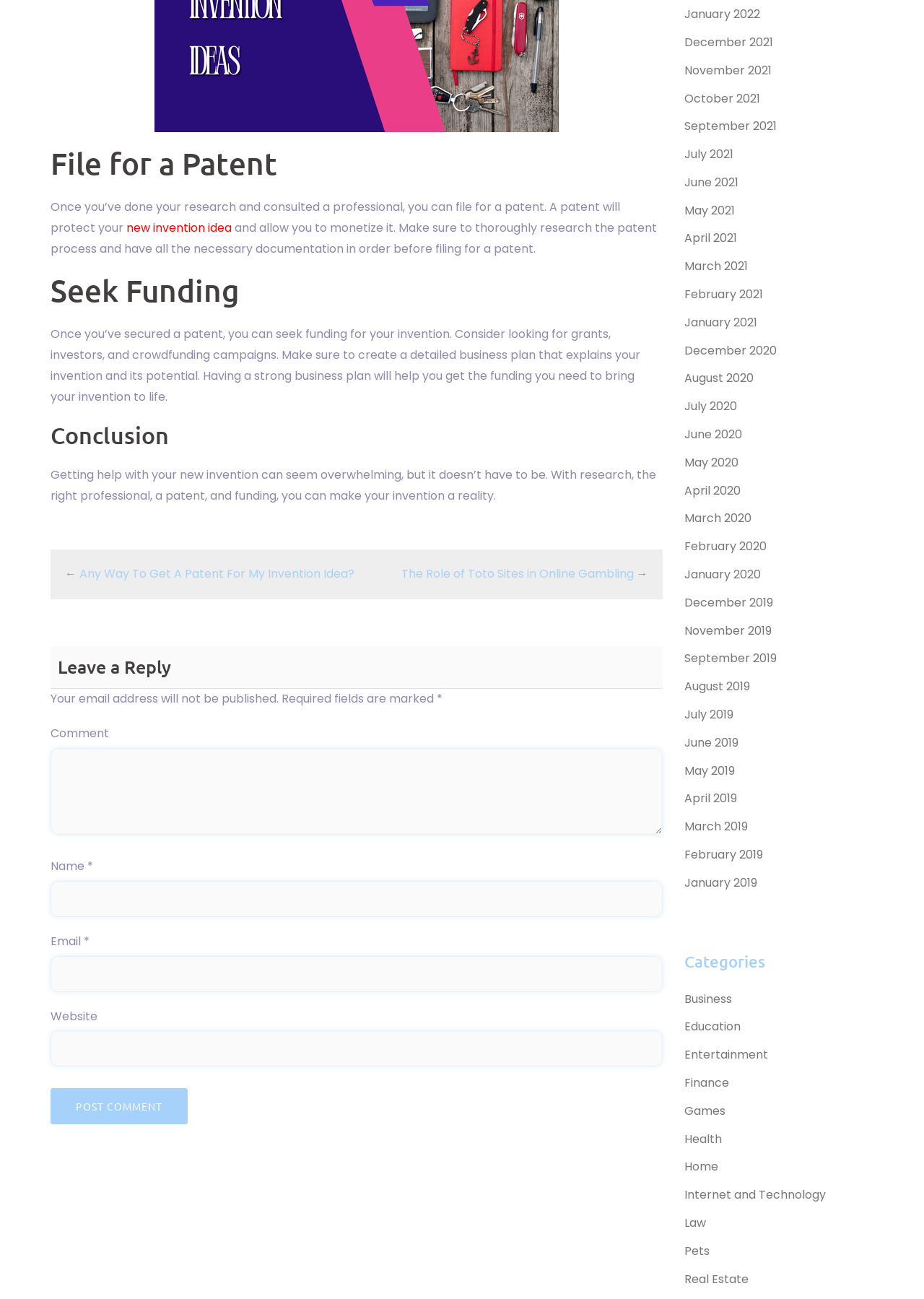Pinpoint the bounding box coordinates of the element to be clicked to execute the instruction: "Create an account".

None